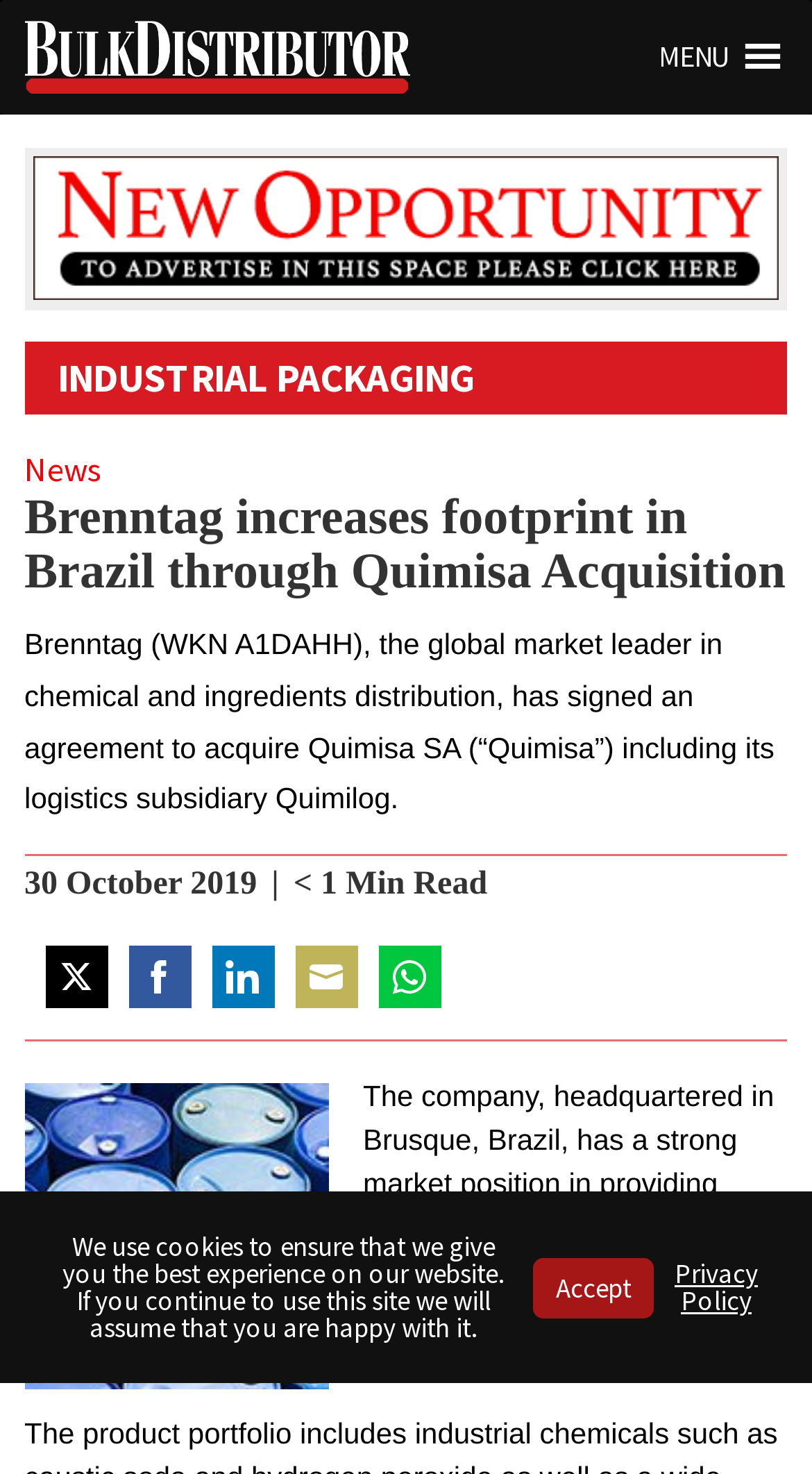Generate the title text from the webpage.

Brenntag increases footprint in Brazil through Quimisa Acquisition